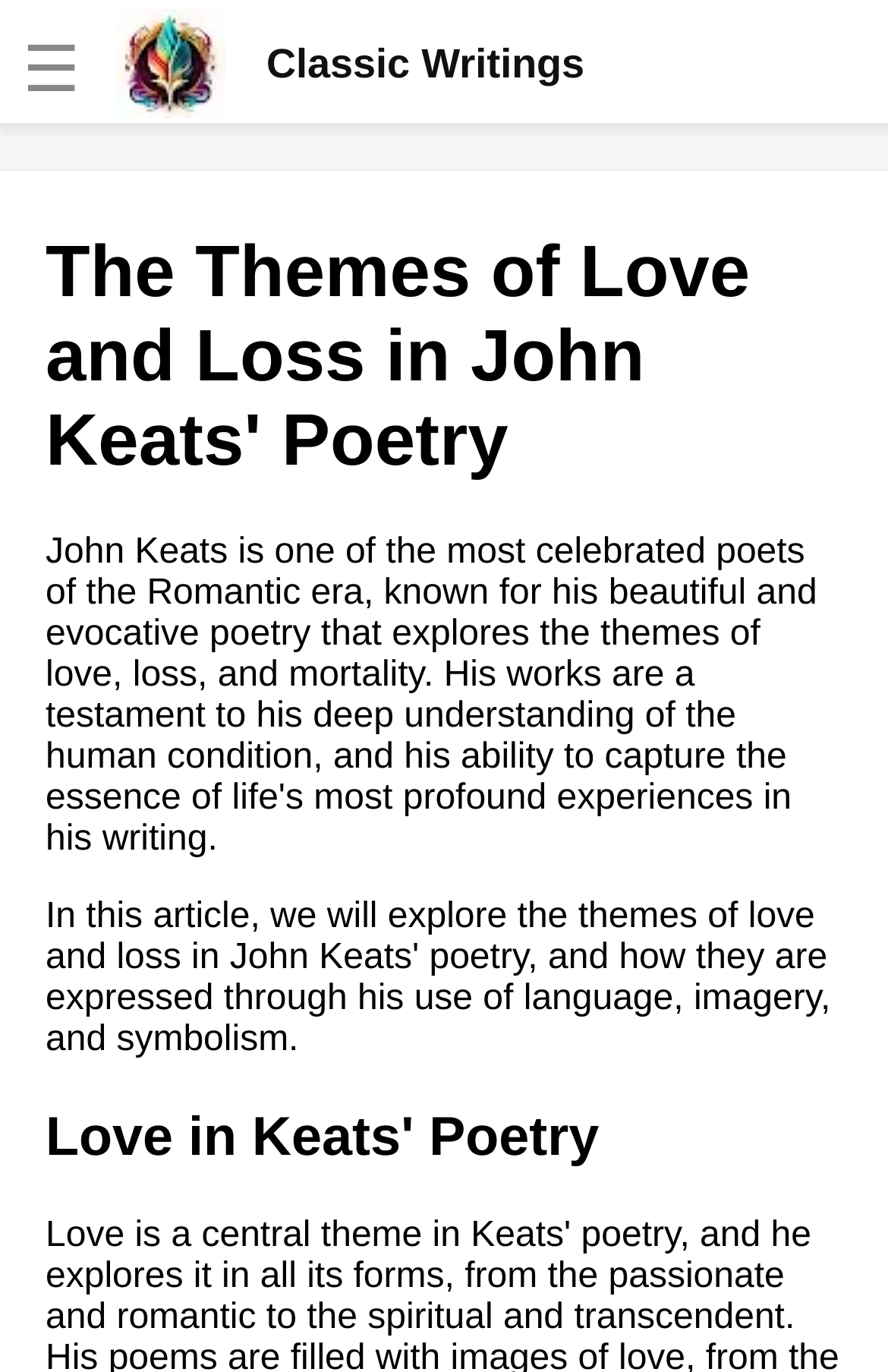Find the bounding box coordinates of the element to click in order to complete this instruction: "Click the logo link". The bounding box coordinates must be four float numbers between 0 and 1, denoted as [left, top, right, bottom].

[0.131, 0.006, 0.658, 0.086]